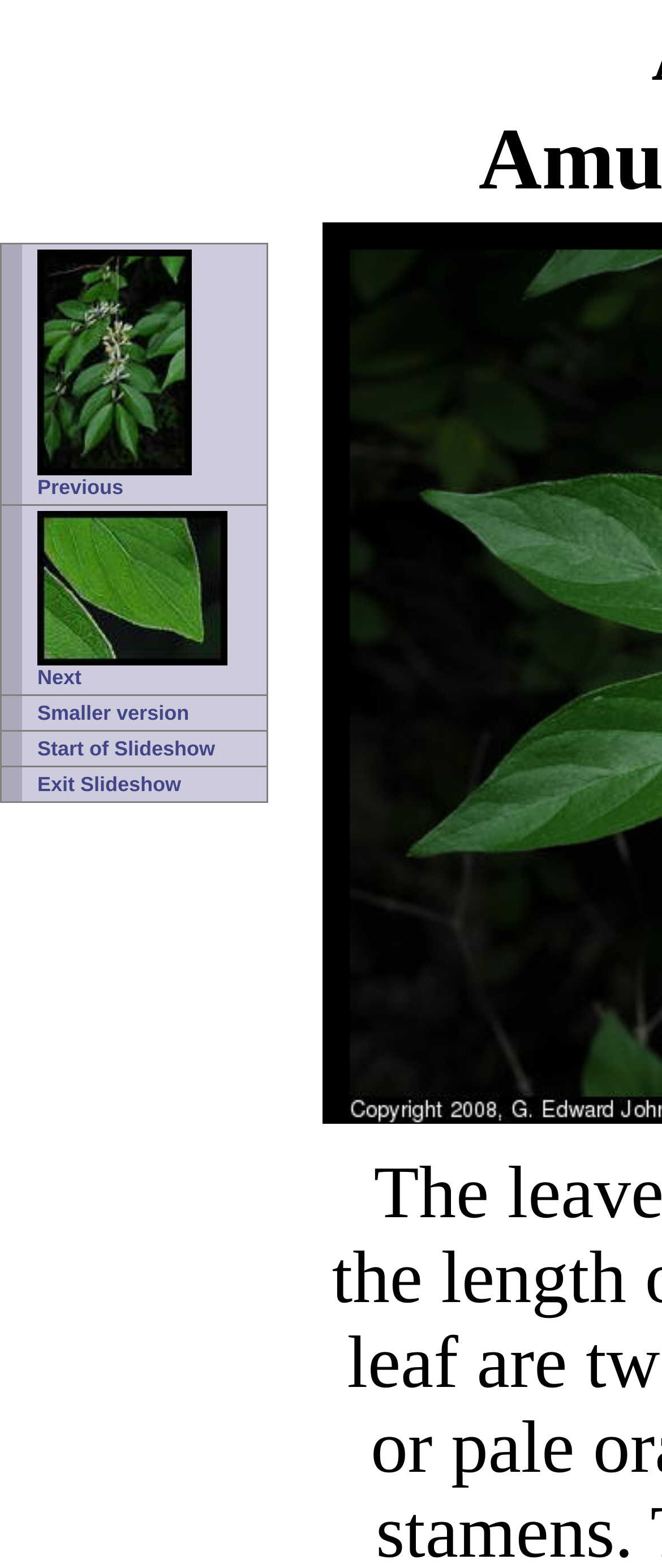Provide a brief response to the question using a single word or phrase: 
How many navigation links are present at the top?

4